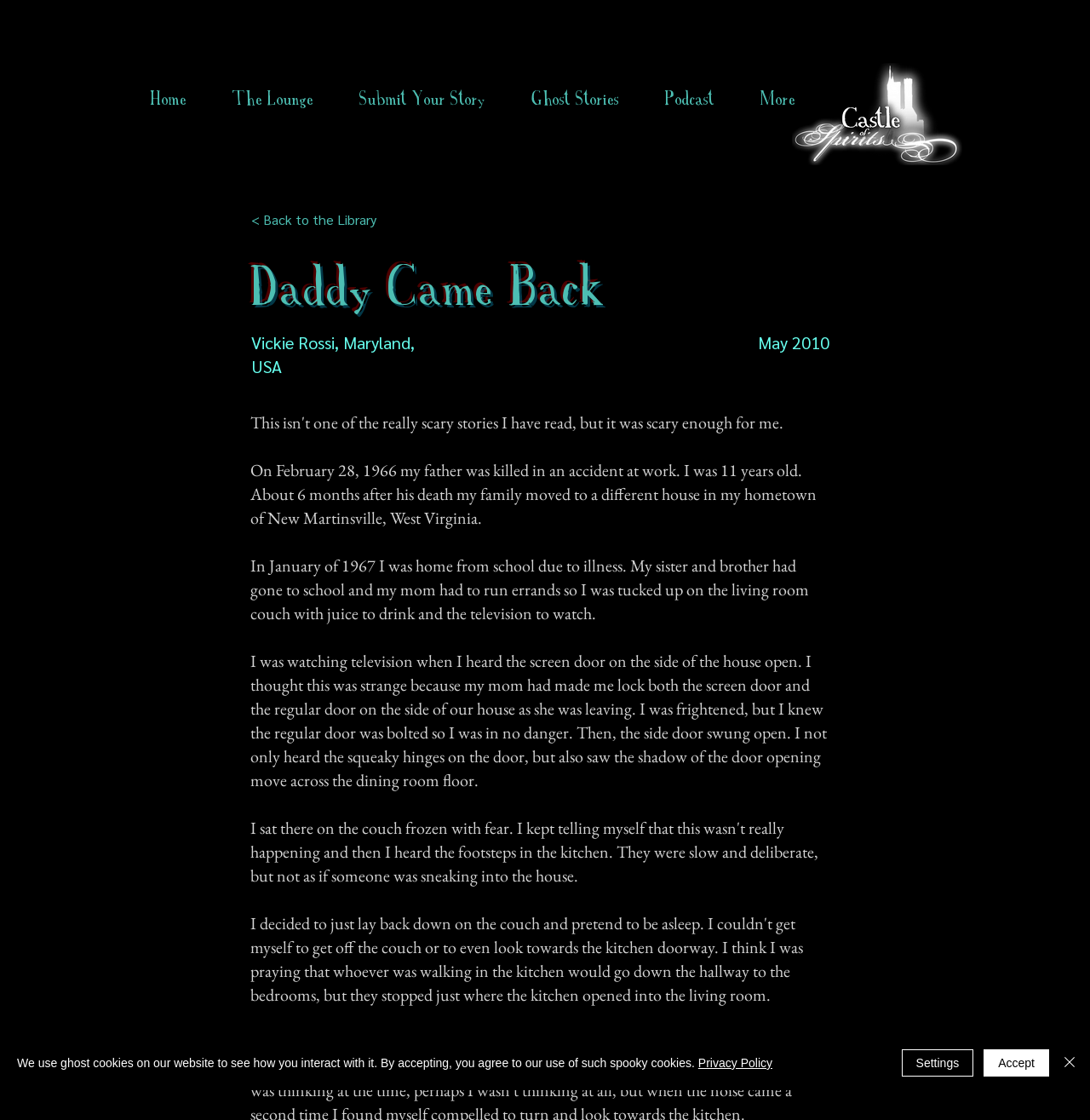Describe all visible elements and their arrangement on the webpage.

The webpage is about a ghost story titled "Daddy Came Back" from the Castle of Spirits website. At the top left corner, there is a logo of the website featuring a glowing silhouette of a castle. Next to the logo, there is a navigation menu with links to "Home", "The Lounge", "Submit Your Story", "Ghost Stories", "Podcast", and "More".

Below the navigation menu, there is a heading that reads "Daddy Came Back" followed by the author's name "Vickie Rossi" and the location "Maryland, USA". The story is dated "May 2010". The main content of the story is divided into paragraphs, which describe the author's experience of seeing her father's ghost after his death.

The story begins with the author describing the accident that killed her father on February 28, 1966, when she was 11 years old. The author then recounts how she moved to a new house with her family and had an encounter with her father's ghost while watching TV at home.

At the bottom of the page, there is a notification alert about the website's use of cookies, with links to the "Privacy Policy" and buttons to "Accept", "Settings", and "Close" the notification. The "Close" button has an icon of a cross.